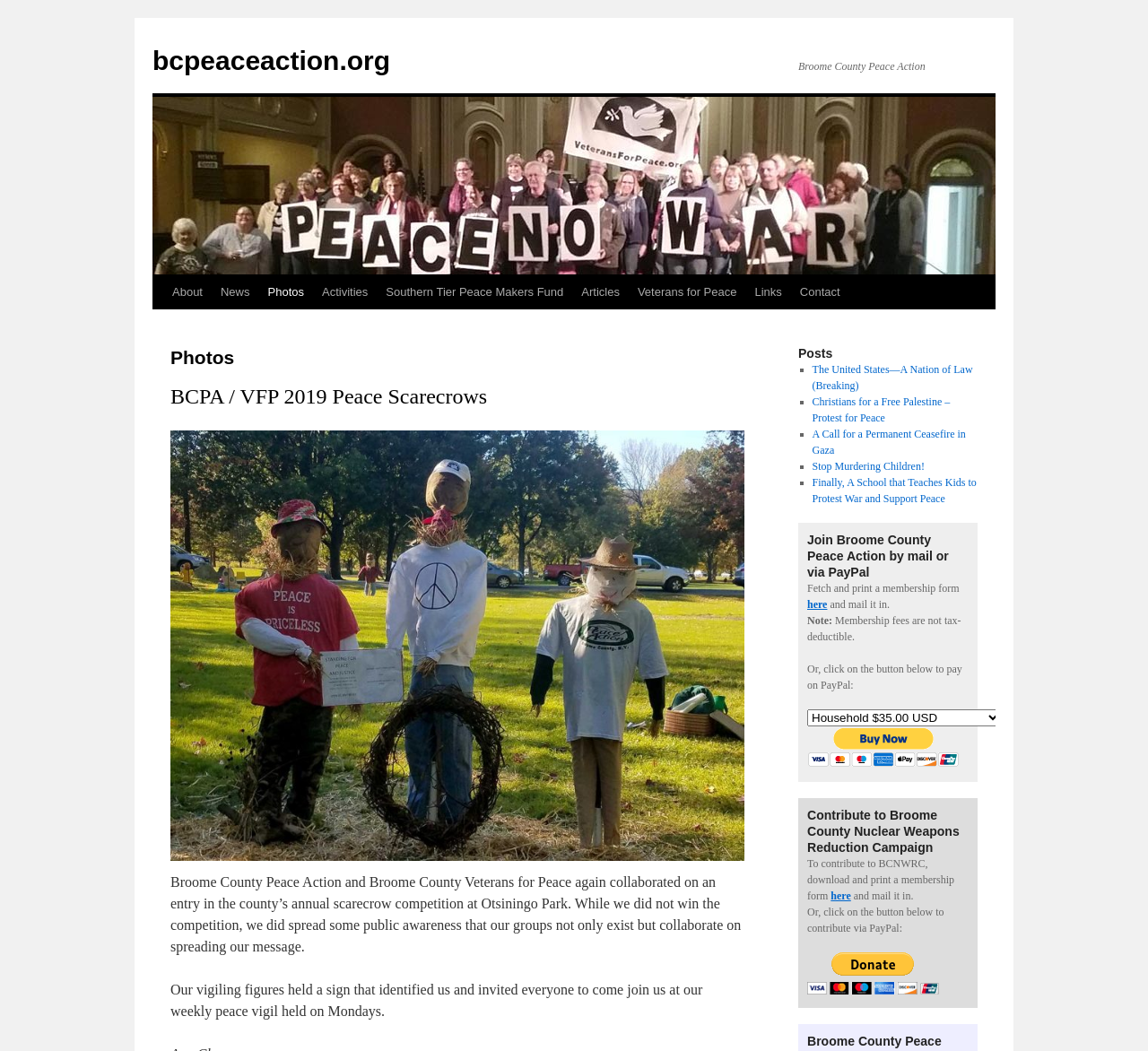Provide a short answer to the following question with just one word or phrase: What type of event is mentioned in the webpage?

Scarecrow competition